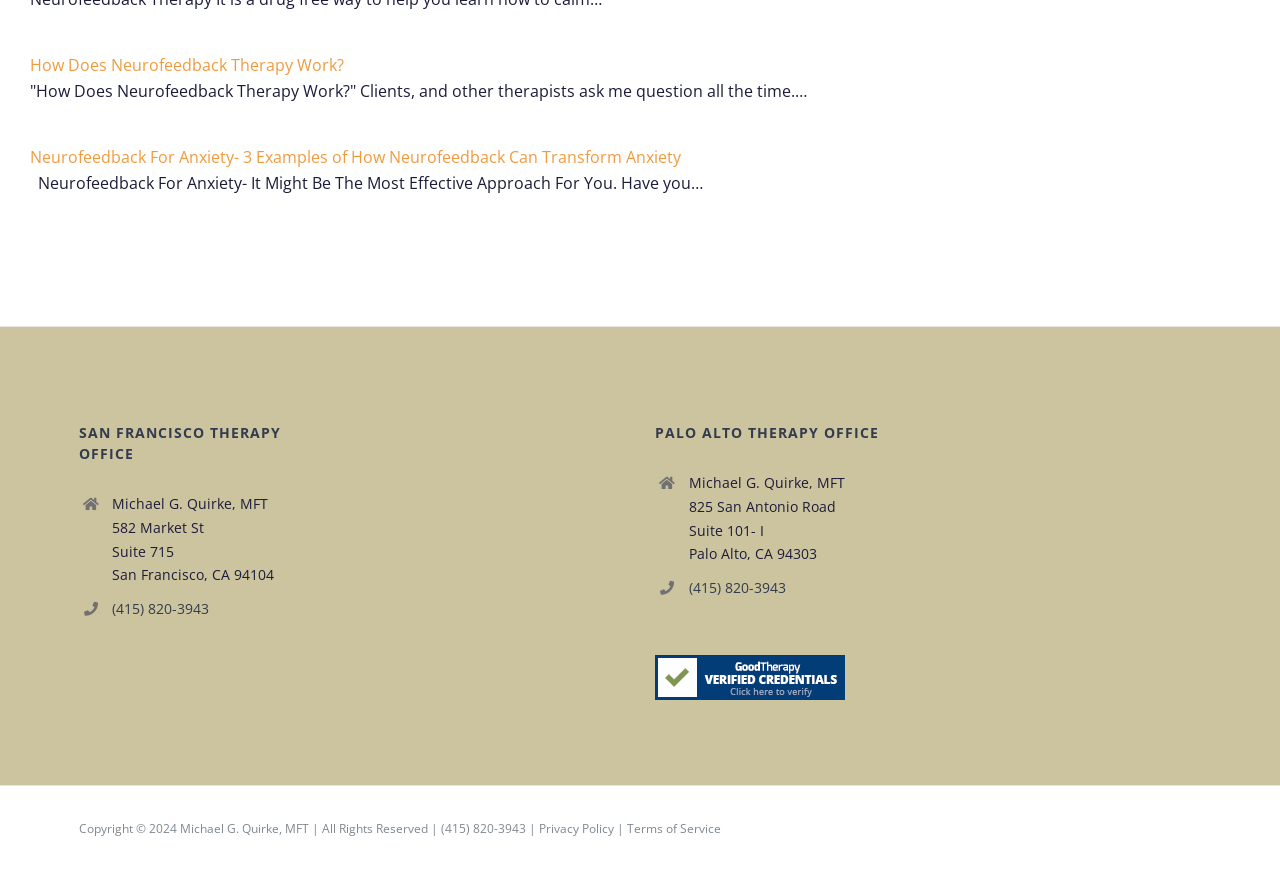Find the bounding box coordinates of the element I should click to carry out the following instruction: "Search for something".

None